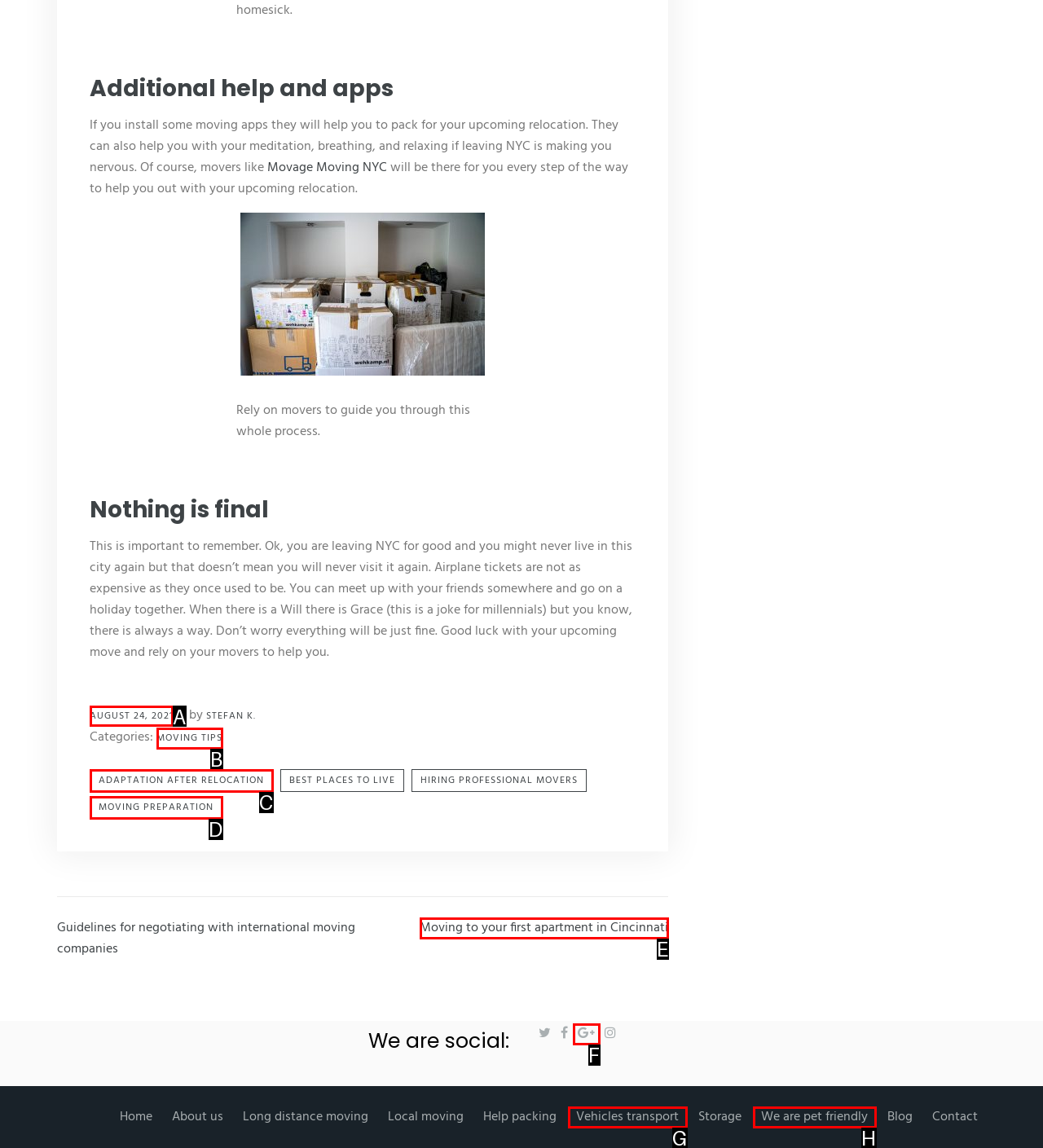Specify which UI element should be clicked to accomplish the task: Click the 'SEND' button. Answer with the letter of the correct choice.

None